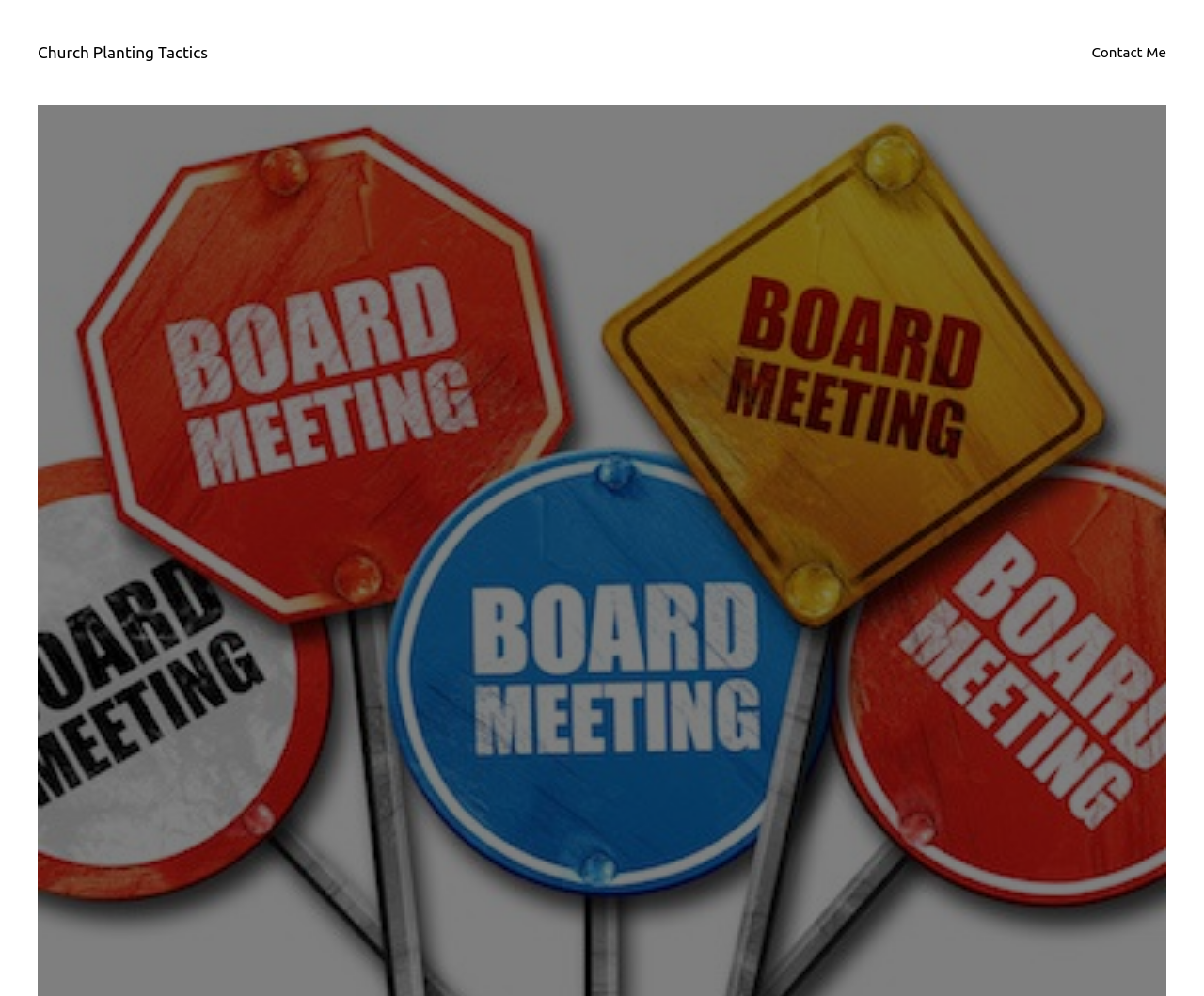Given the description "Contact Me", provide the bounding box coordinates of the corresponding UI element.

[0.907, 0.041, 0.969, 0.064]